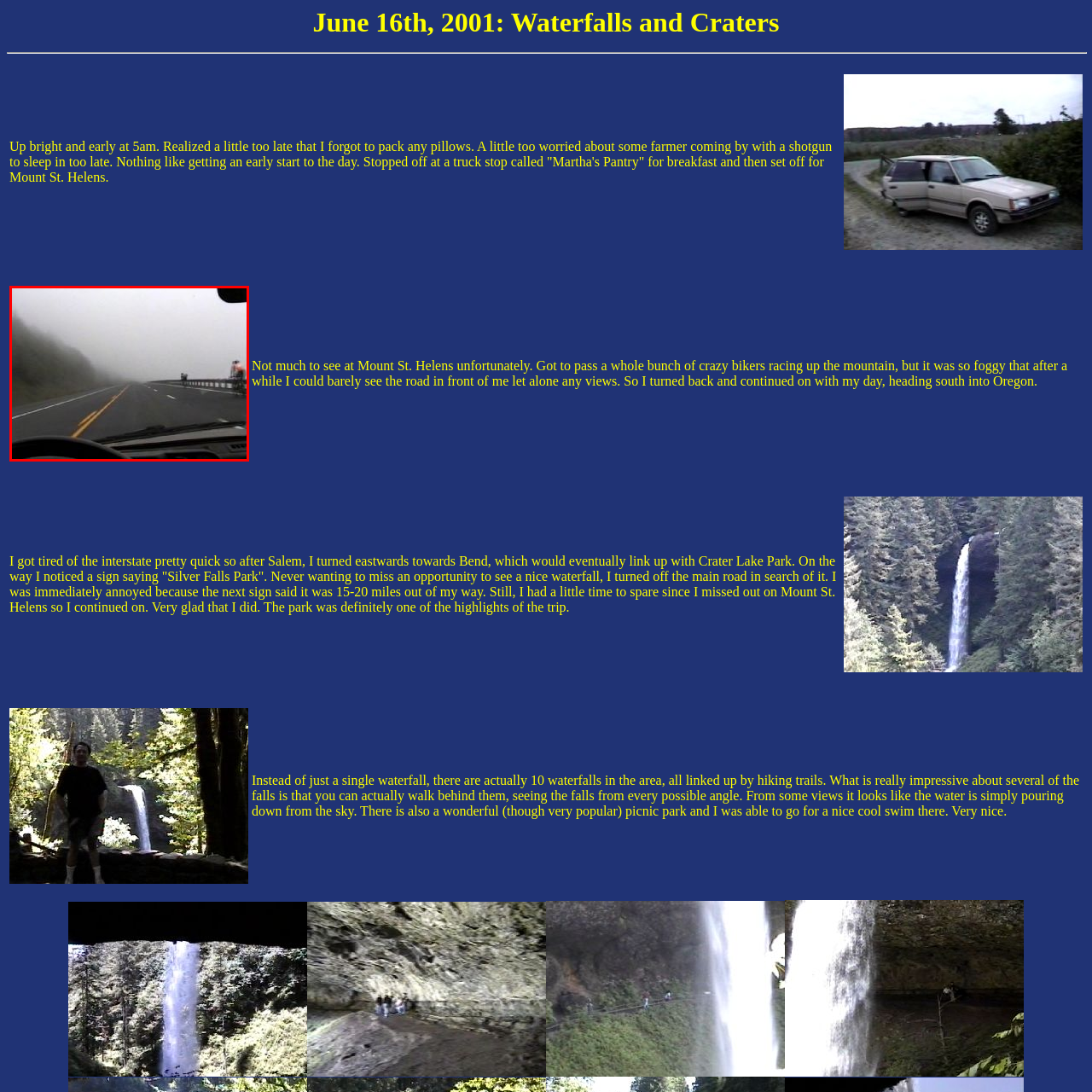Is the road straight?
Inspect the image enclosed by the red bounding box and provide a detailed and comprehensive answer to the question.

The caption describes the road as 'winding', which implies that it is not straight, but rather has curves and bends.